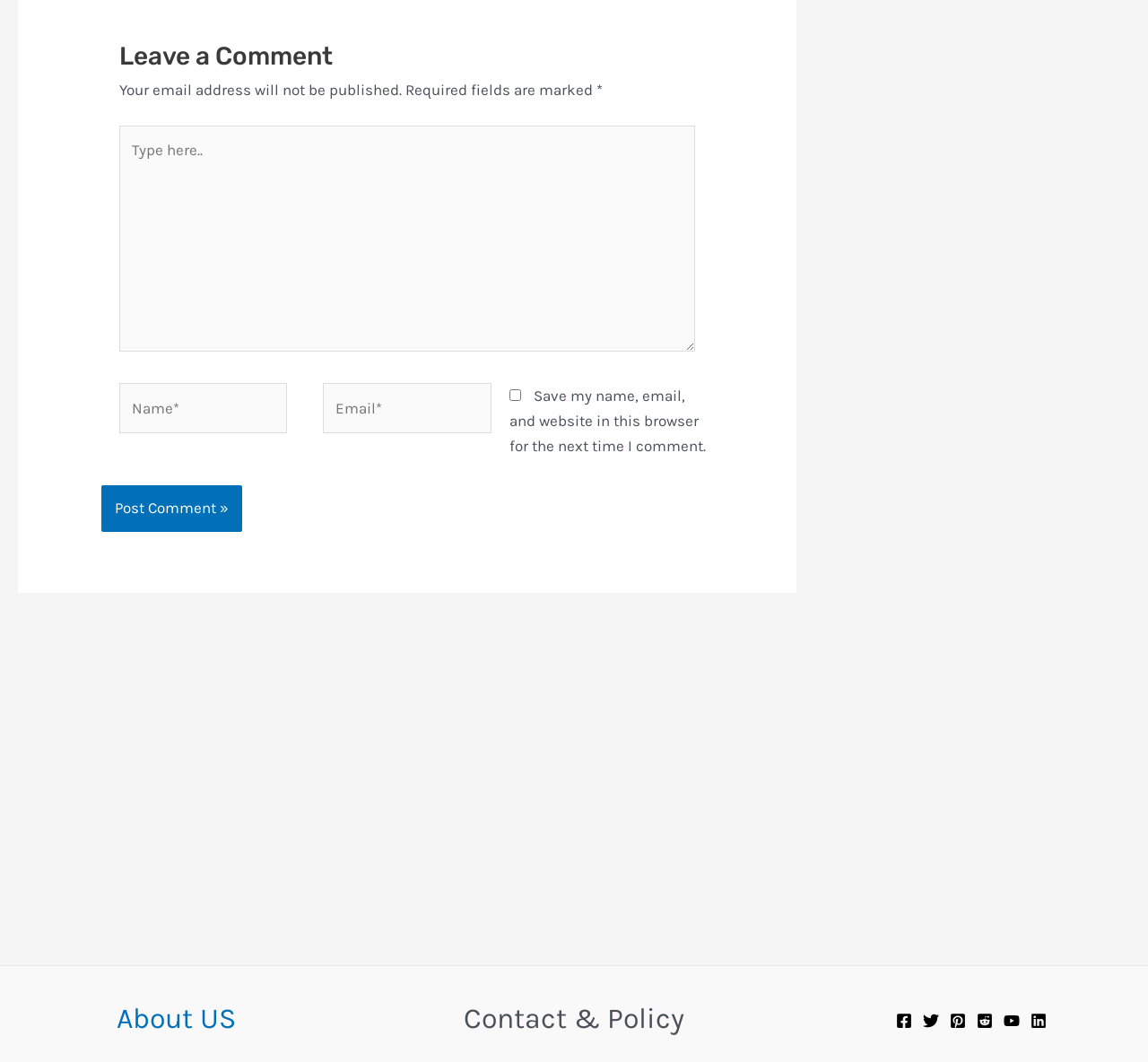Please find the bounding box coordinates of the element that you should click to achieve the following instruction: "Read about arrested". The coordinates should be presented as four float numbers between 0 and 1: [left, top, right, bottom].

None